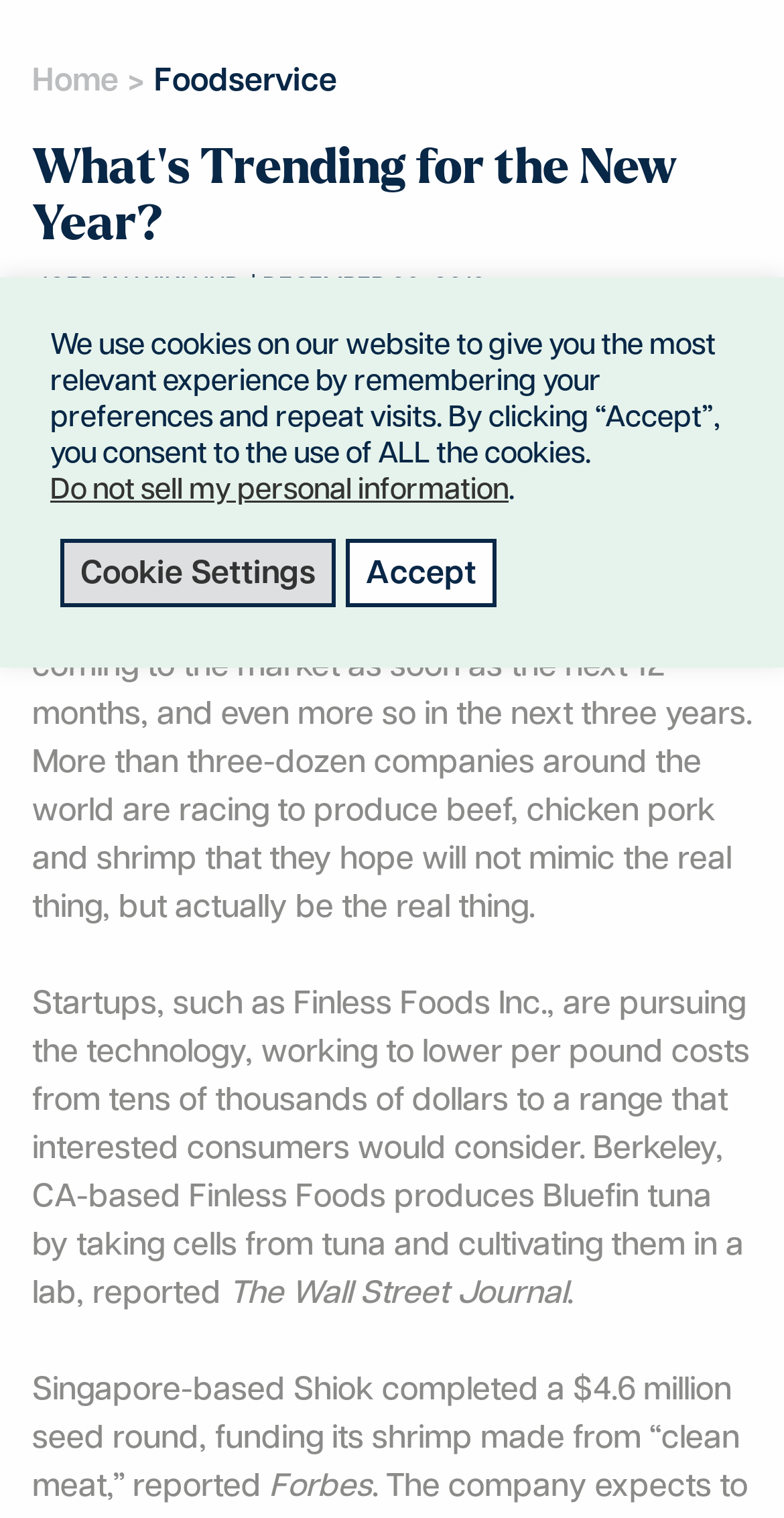Find the bounding box coordinates for the HTML element described as: "Jordan Wiklund". The coordinates should consist of four float values between 0 and 1, i.e., [left, top, right, bottom].

[0.041, 0.18, 0.308, 0.197]